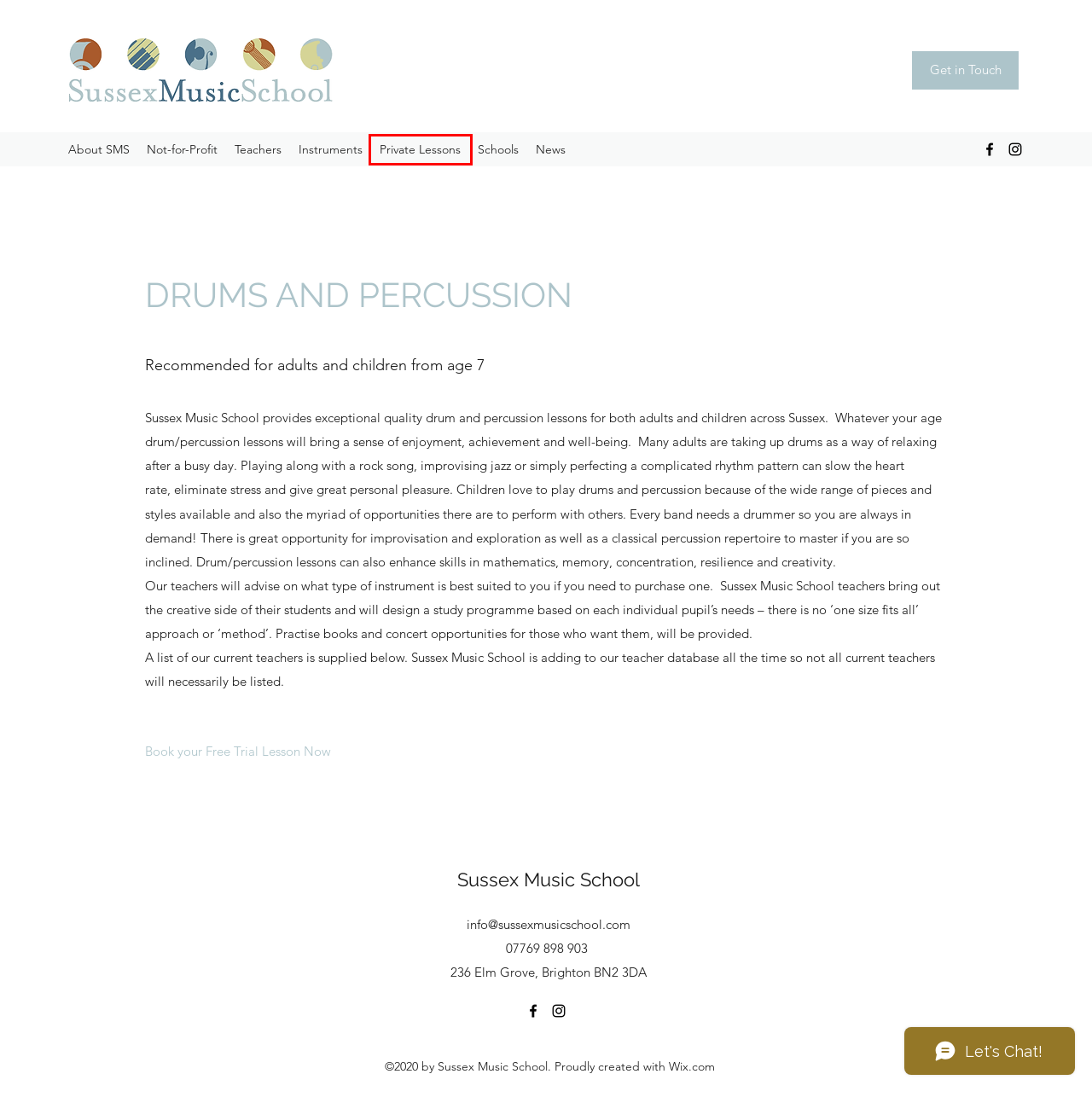Given a screenshot of a webpage featuring a red bounding box, identify the best matching webpage description for the new page after the element within the red box is clicked. Here are the options:
A. Schools | Sussex Music School | England
B. Teachers | Music Teaching | Sussex Music School | Sussex
C. Private Booking Form | Sussex Music School | England
D. Private Lessons | Sussex Music School | England
E. About SMS |  Music Teaching | Sussex Music School | Sussex
F. Not-for-Profit | Music Teaching | Sussex Music School | Sussex
G. News | Sussex Music School | England
H. Instruments | Music Teaching | Sussex Music School | Sussex

D